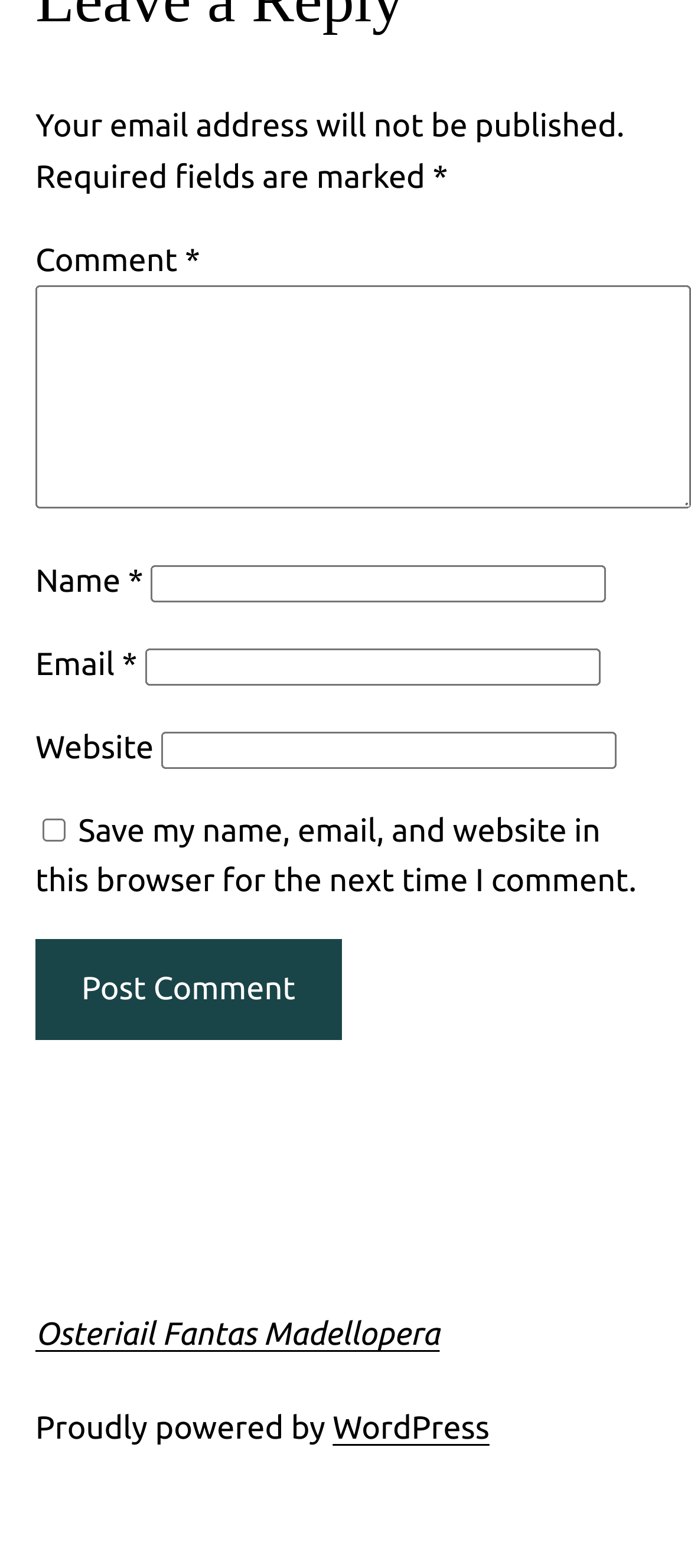What is the purpose of the checkbox?
Respond to the question with a single word or phrase according to the image.

Save comment info